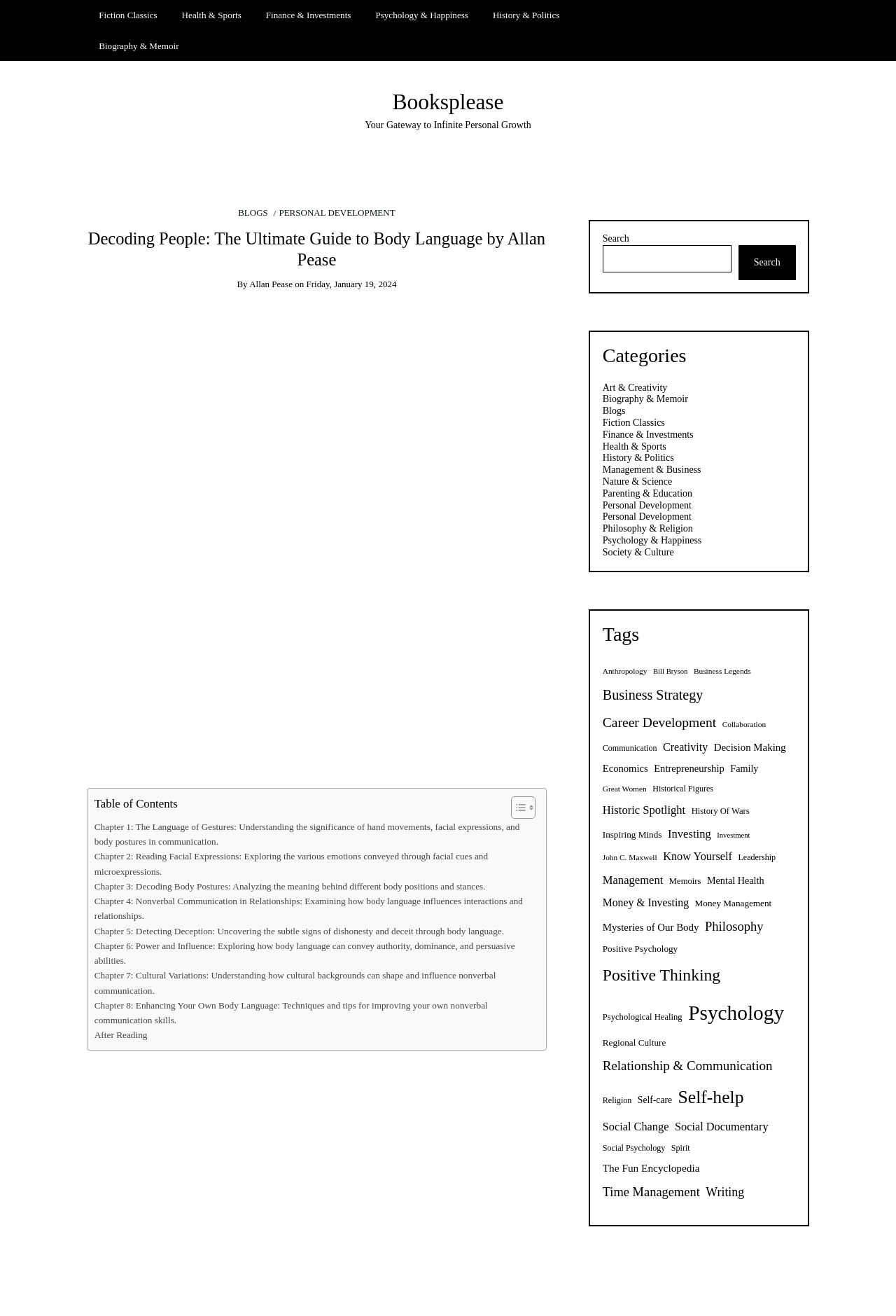What is the category of the book 'Biography & Memoir' under?
Can you give a detailed and elaborate answer to the question?

I found the category of the book 'Biography & Memoir' by looking at the link element that says 'Biography & Memoir' and the heading element that says 'Categories'. The link element is a child of the heading element, so I infer that the book 'Biography & Memoir' is under the category 'Categories'.